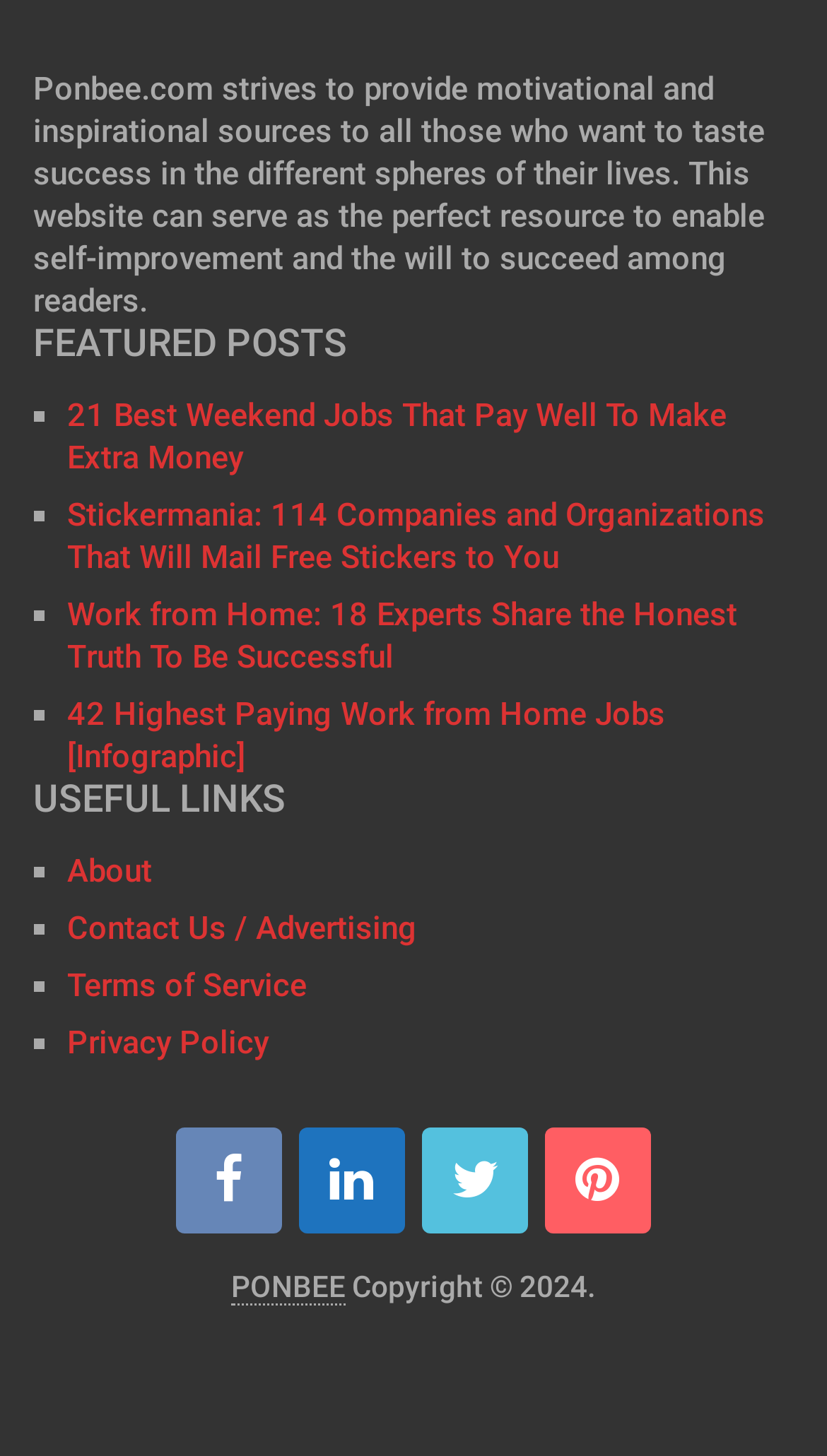What is the last useful link listed?
Answer the question with a single word or phrase, referring to the image.

Privacy Policy